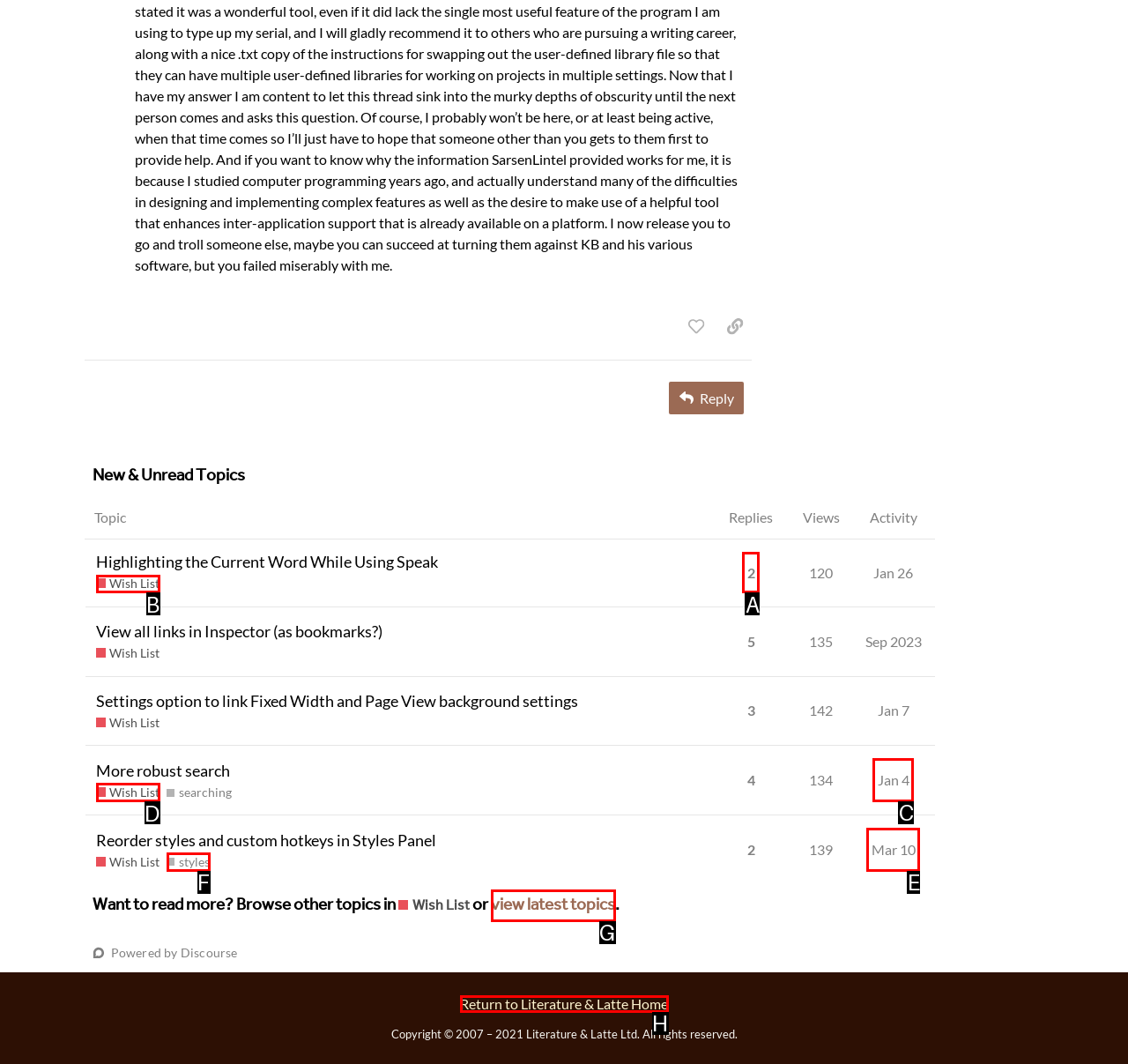Select the HTML element that matches the description: view latest topics
Respond with the letter of the correct choice from the given options directly.

G